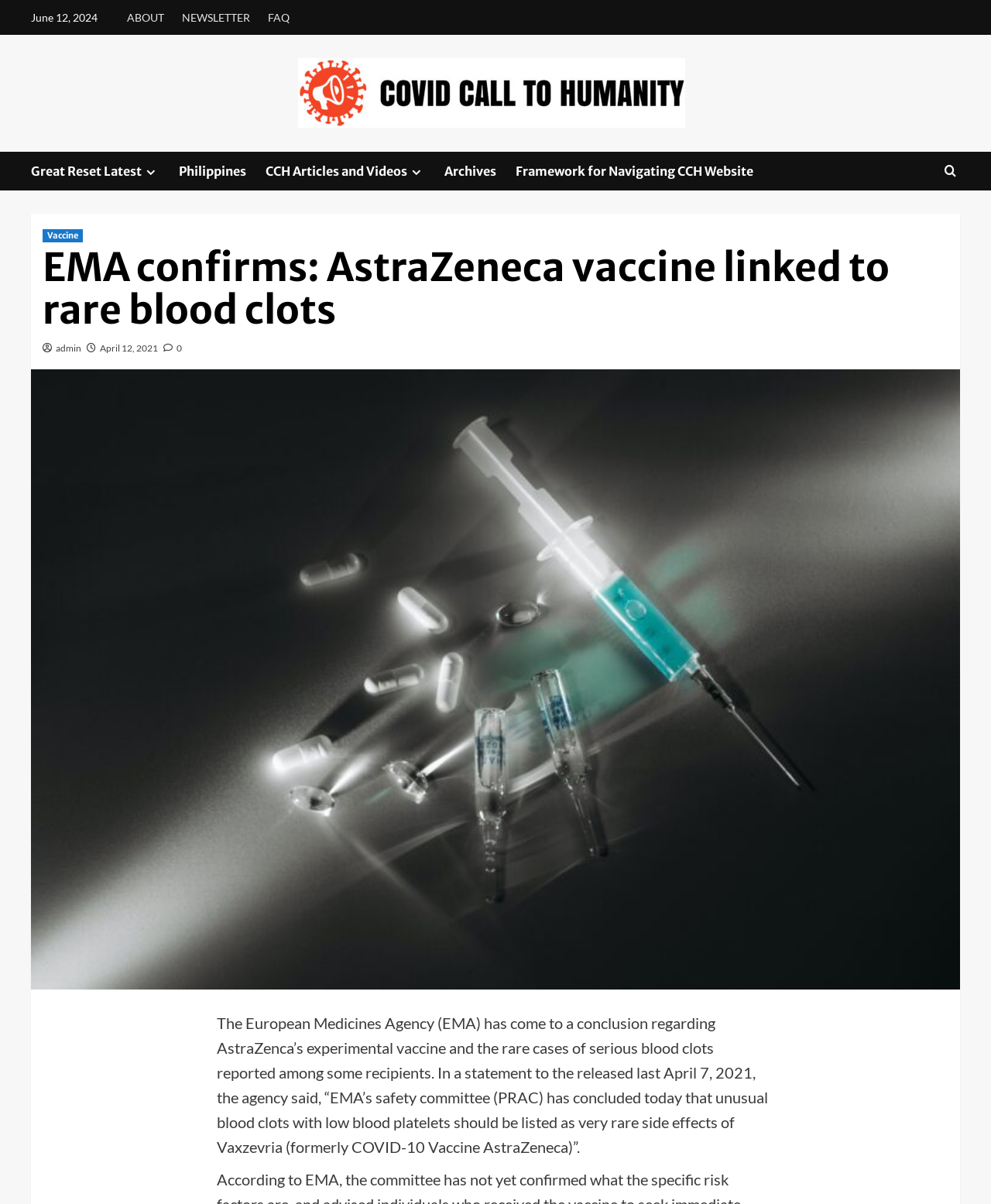What is the name of the website?
Please answer the question with a detailed response using the information from the screenshot.

The answer can be found in the link element, which states 'Covid Call To Humanity’. This indicates that the name of the website is Covid Call To Humanity.